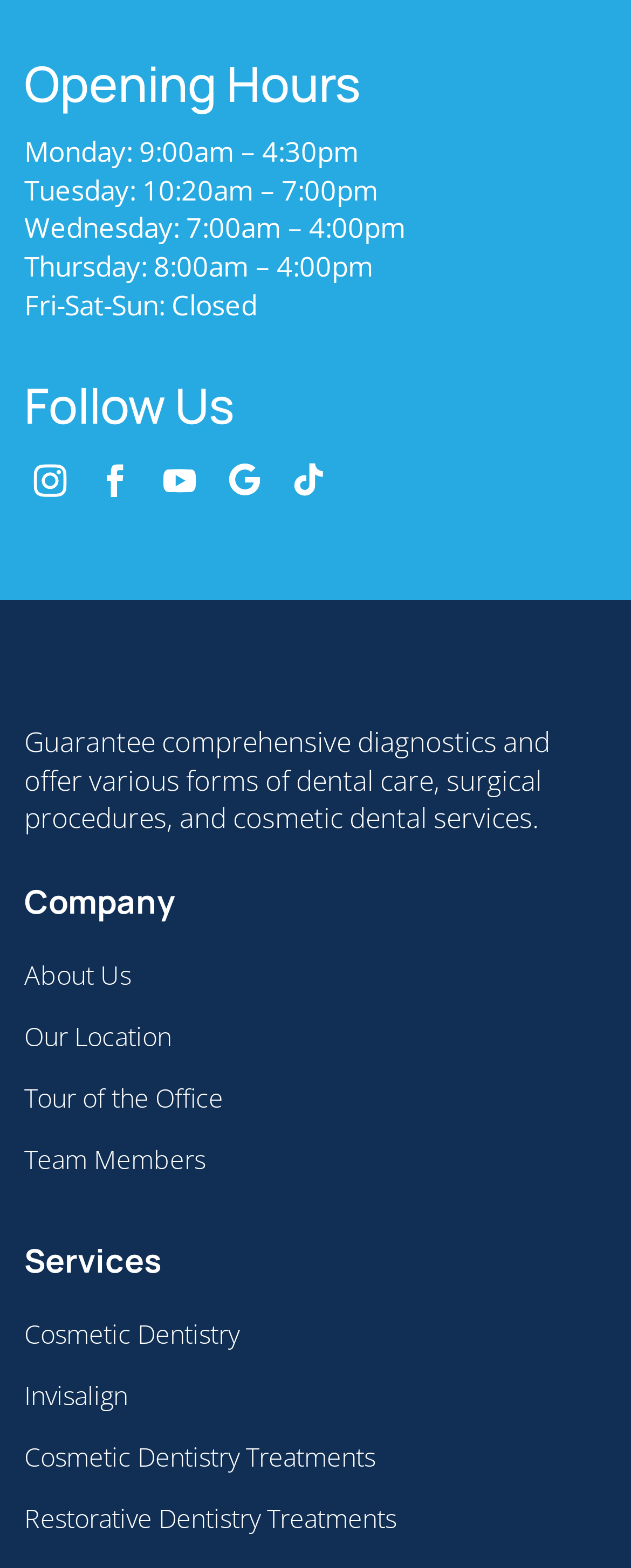Please identify the bounding box coordinates of the clickable area that will allow you to execute the instruction: "Follow us on Facebook".

[0.038, 0.289, 0.121, 0.322]